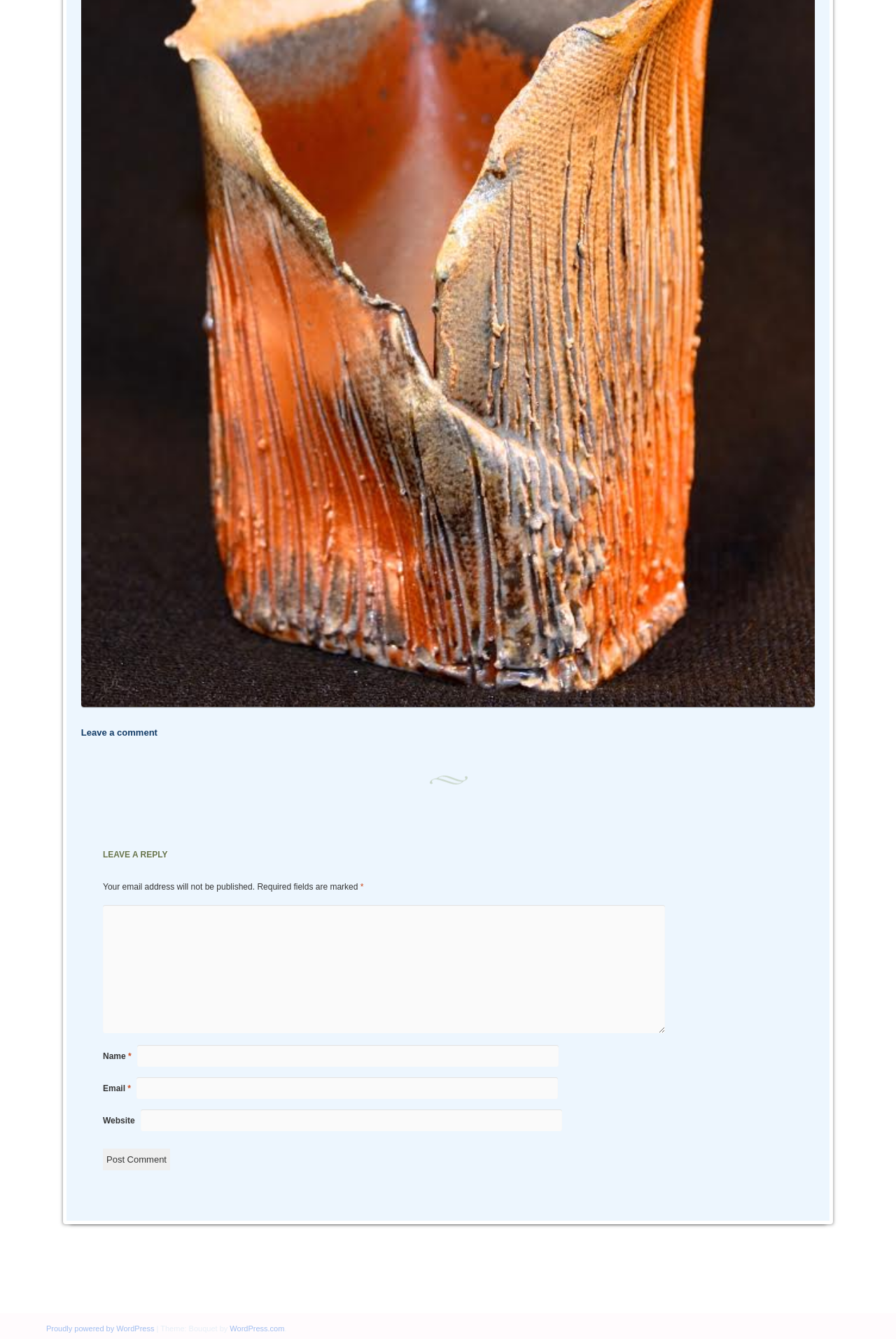Could you provide the bounding box coordinates for the portion of the screen to click to complete this instruction: "Go to NEWS page"?

None